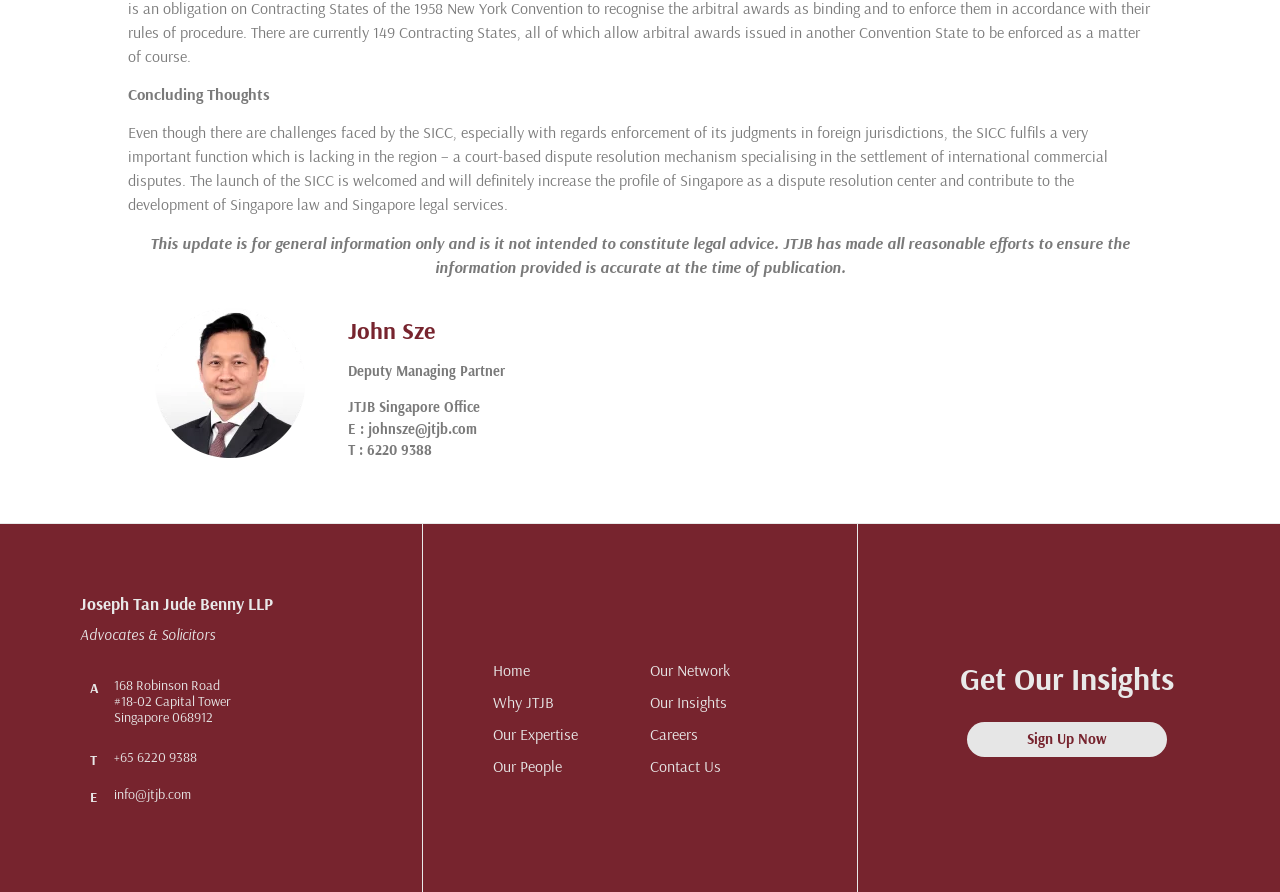Determine the bounding box coordinates of the element that should be clicked to execute the following command: "Send an email to info@jtjb.com".

[0.089, 0.879, 0.149, 0.902]